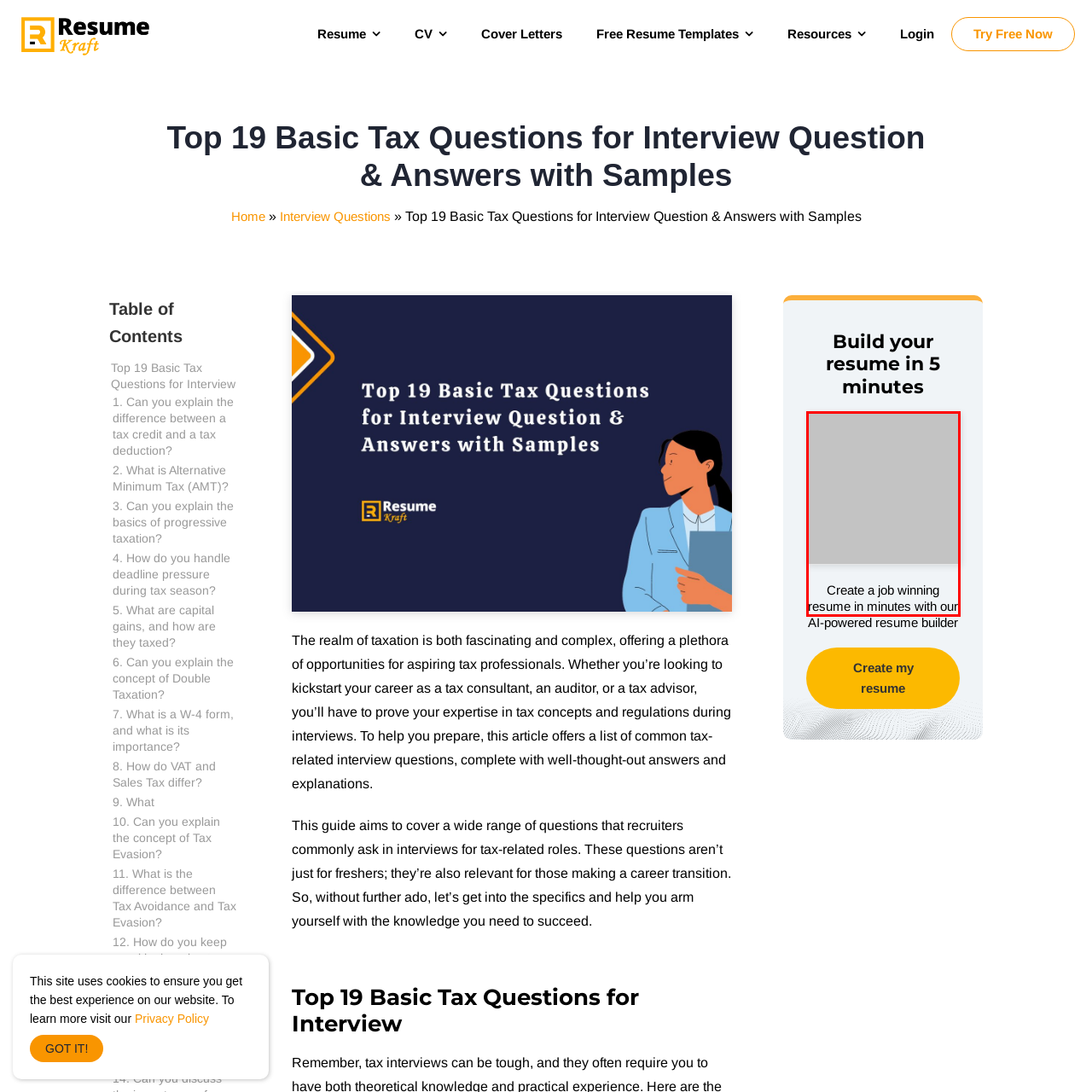Concentrate on the image inside the red frame and provide a detailed response to the subsequent question, utilizing the visual information from the image: 
What is the focus of the platform?

The platform focuses on enhancing career opportunities through streamlined application processes, which is evident from the caption's description of the resume builder as part of a larger offering on the platform.